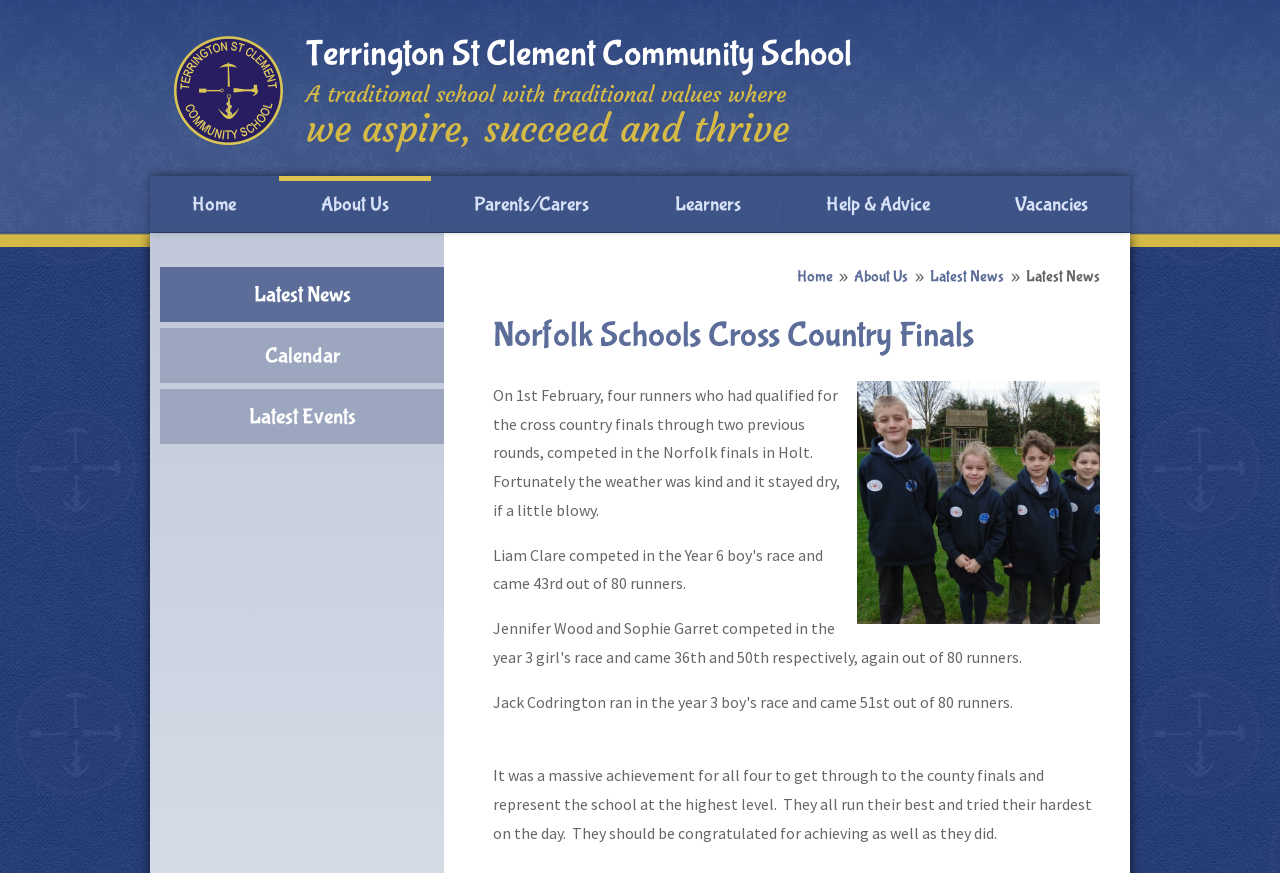Identify the bounding box coordinates of the element to click to follow this instruction: 'Go to 'Latest News' page'. Ensure the coordinates are four float values between 0 and 1, provided as [left, top, right, bottom].

[0.125, 0.306, 0.347, 0.369]